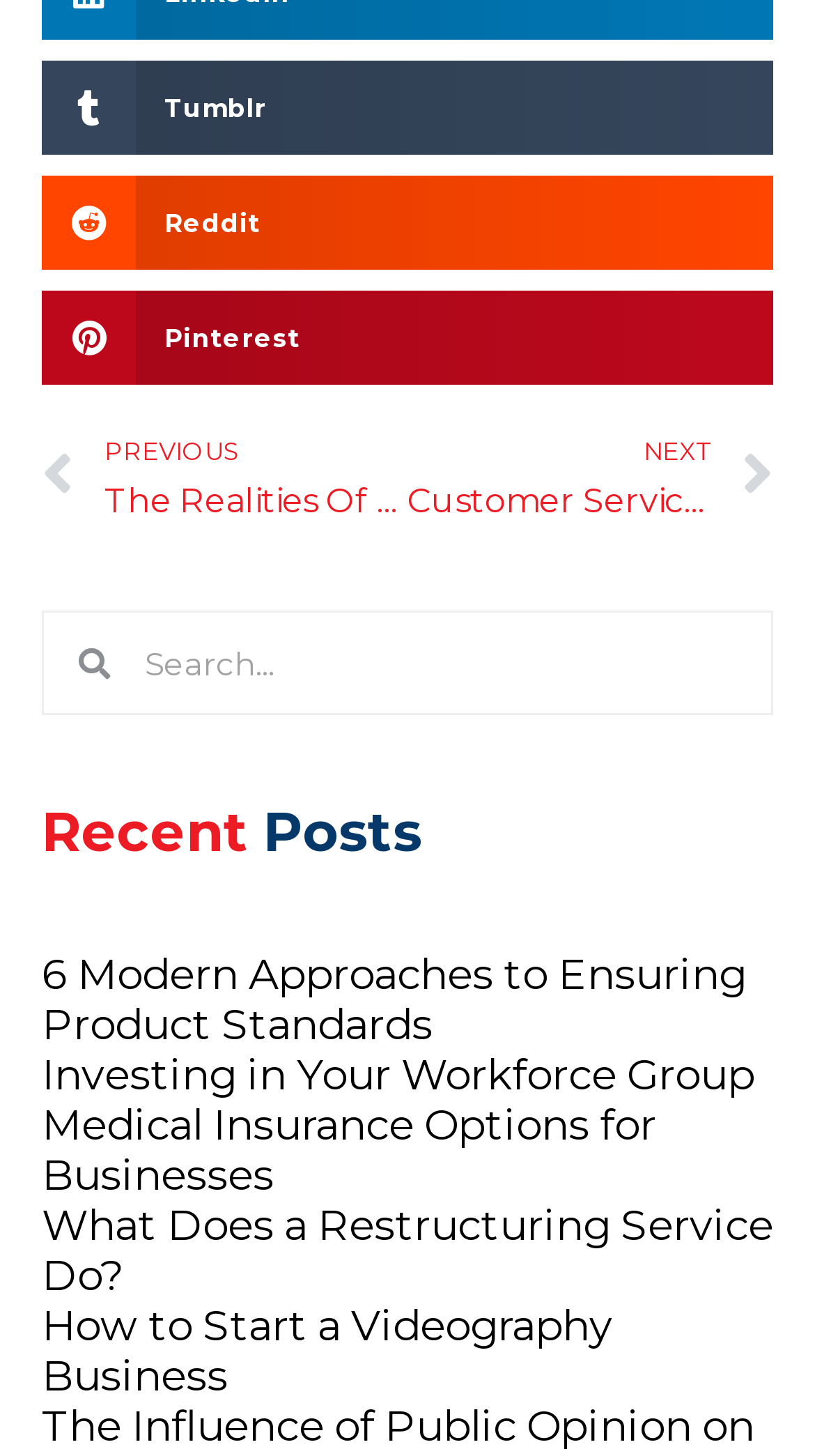Please provide a comprehensive answer to the question based on the screenshot: How many articles are listed on this page?

I counted the number of article sections on the page and found four articles with titles '6 Modern Approaches to Ensuring Product Standards', 'Investing in Your Workforce Group Medical Insurance Options for Businesses', 'What Does a Restructuring Service Do?', and 'How to Start a Videography Business'.